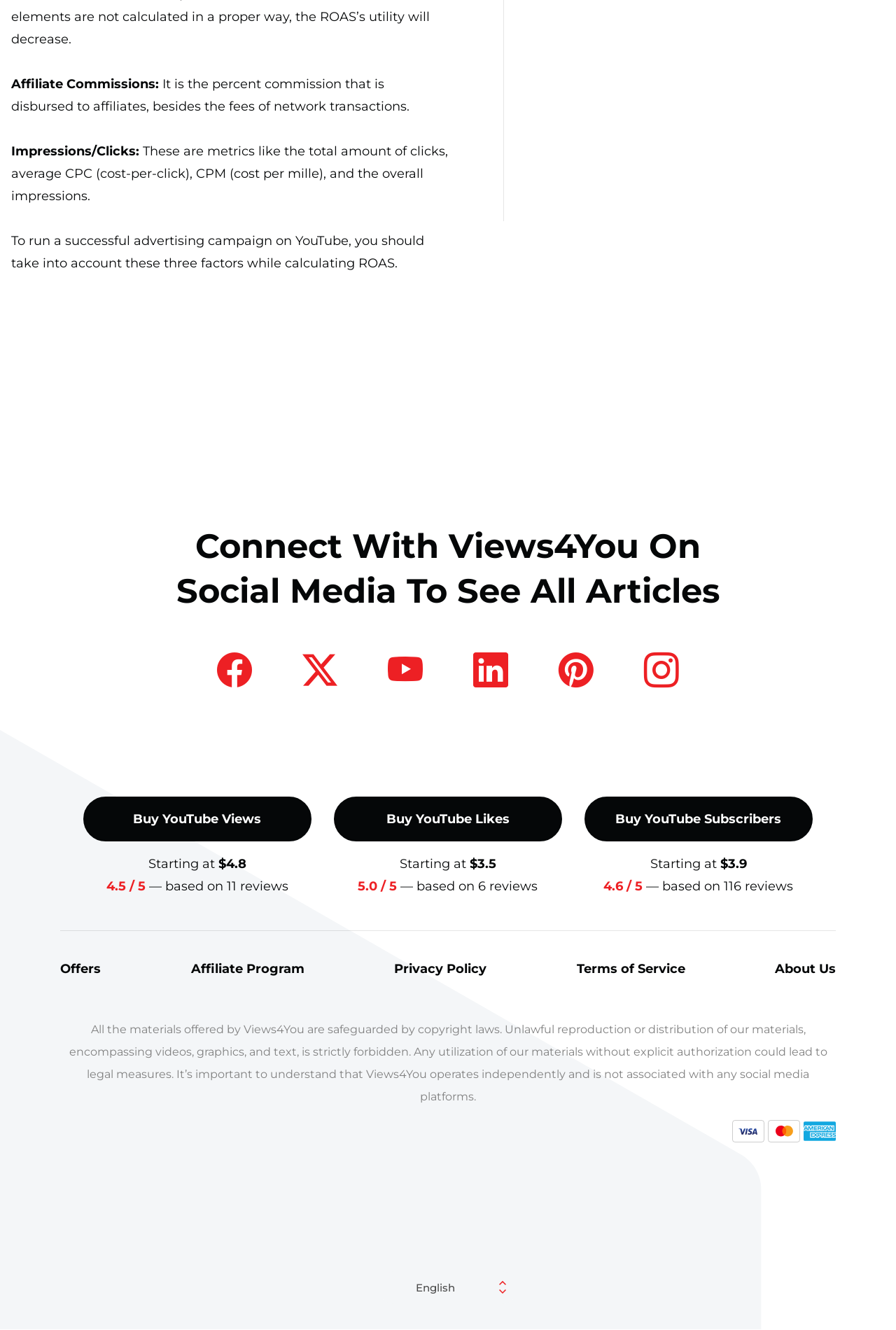Please provide the bounding box coordinate of the region that matches the element description: parent_node: Offers title="DMCA.com Protection Status". Coordinates should be in the format (top-left x, top-left y, bottom-right x, bottom-right y) and all values should be between 0 and 1.

[0.067, 0.874, 0.302, 0.886]